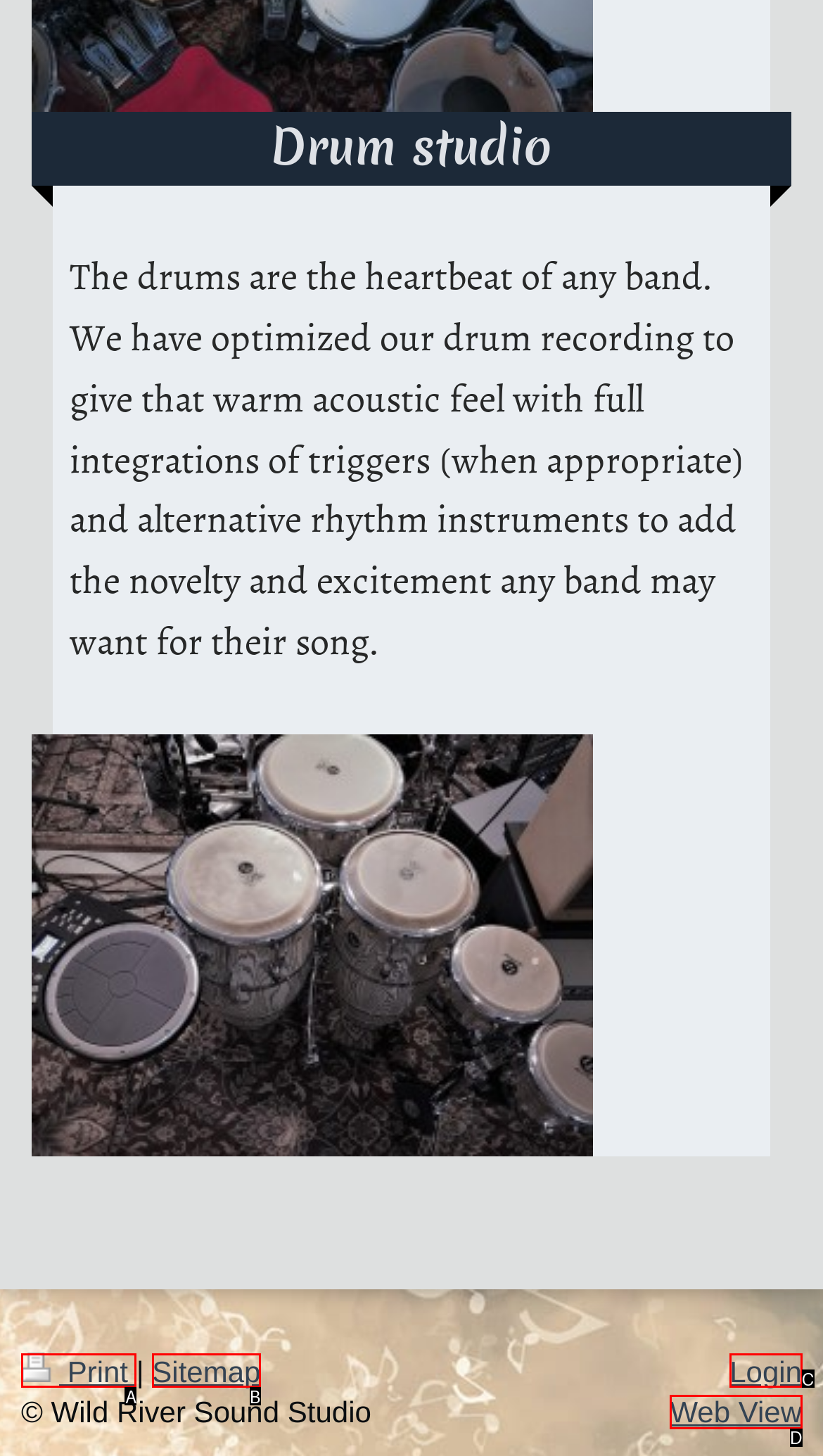From the provided options, pick the HTML element that matches the description: Web View. Respond with the letter corresponding to your choice.

D